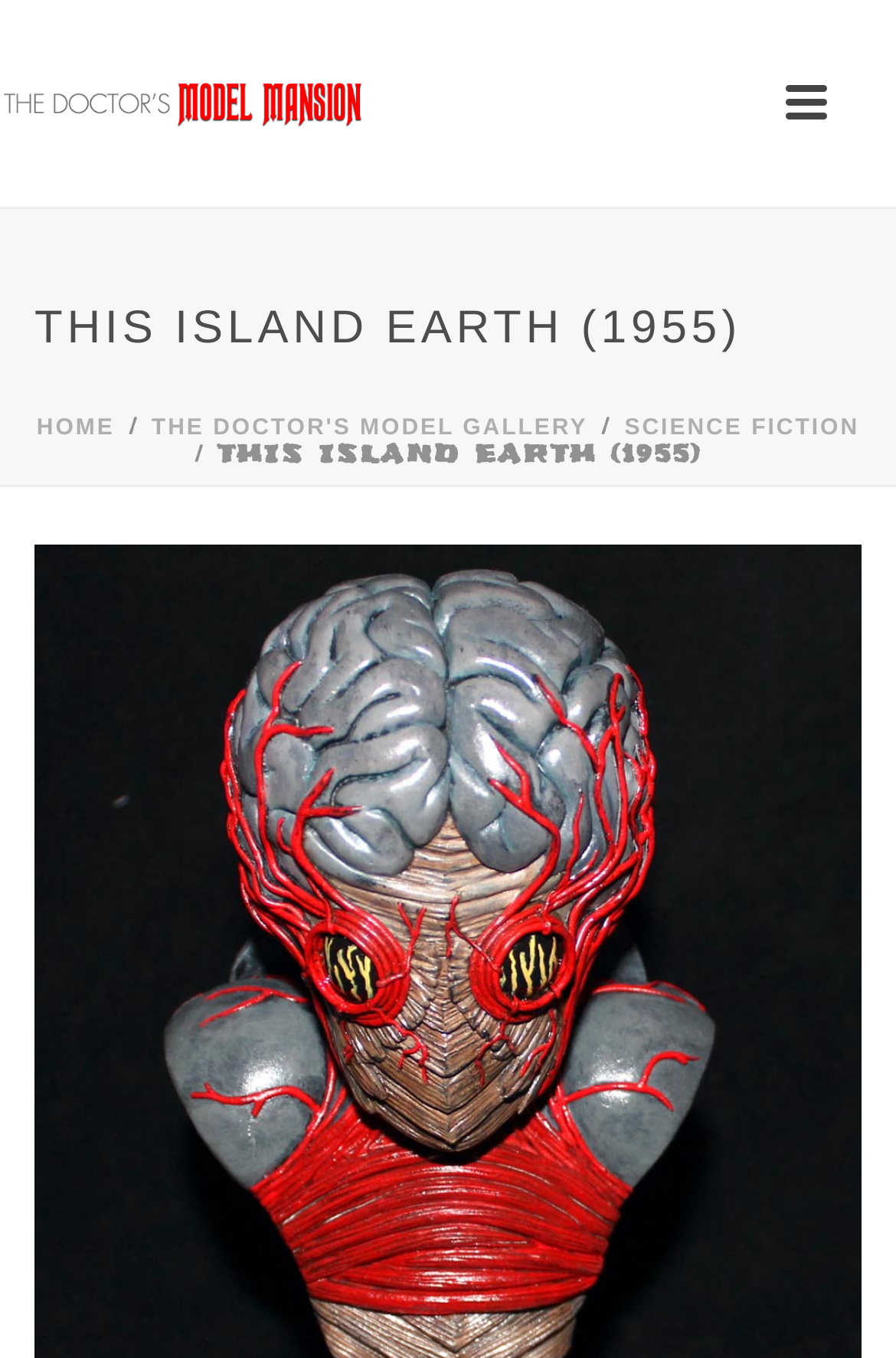Locate and provide the bounding box coordinates for the HTML element that matches this description: "large image".

None